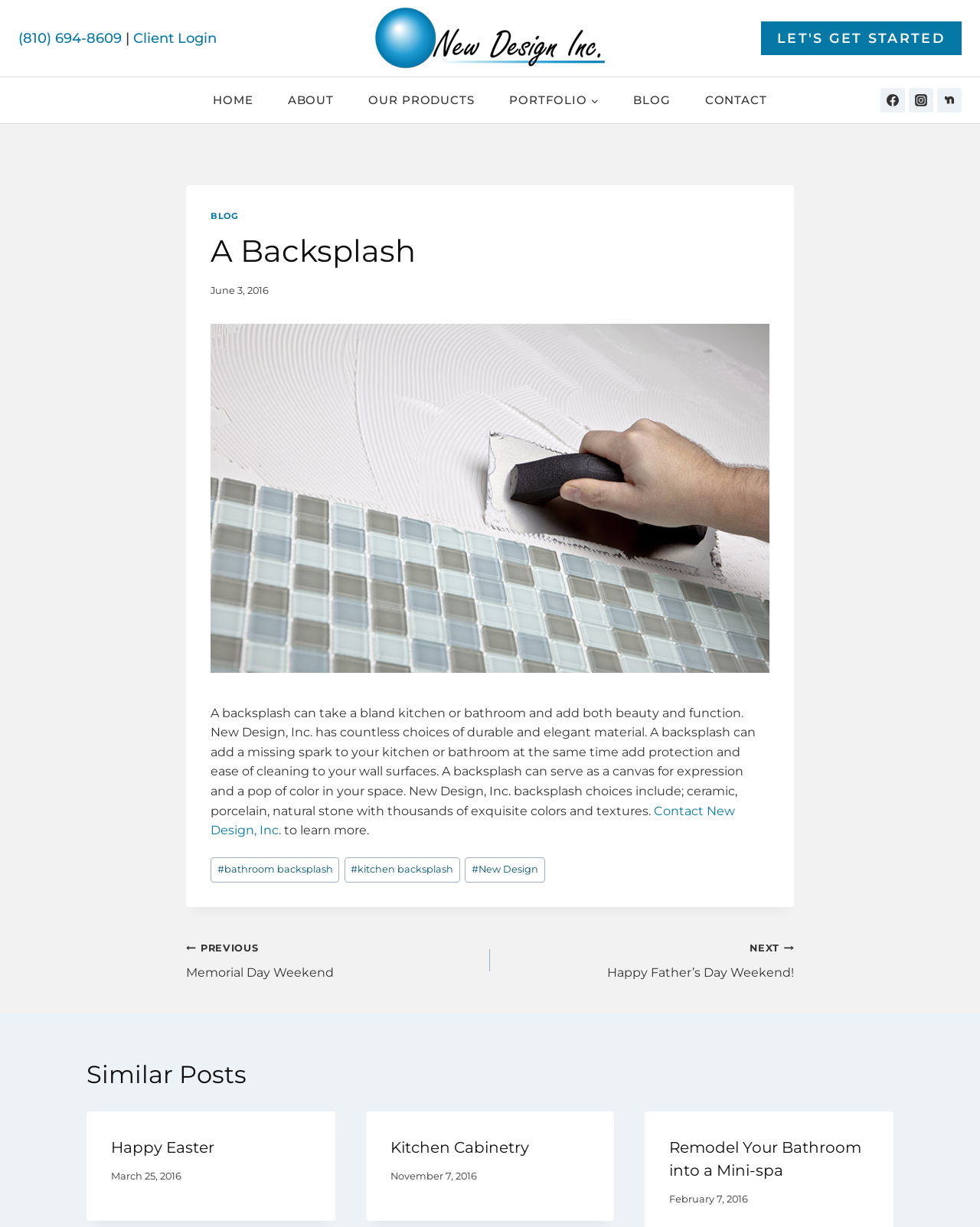Identify the bounding box coordinates of the region that needs to be clicked to carry out this instruction: "Click the 'Facebook' link". Provide these coordinates as four float numbers ranging from 0 to 1, i.e., [left, top, right, bottom].

[0.899, 0.072, 0.924, 0.092]